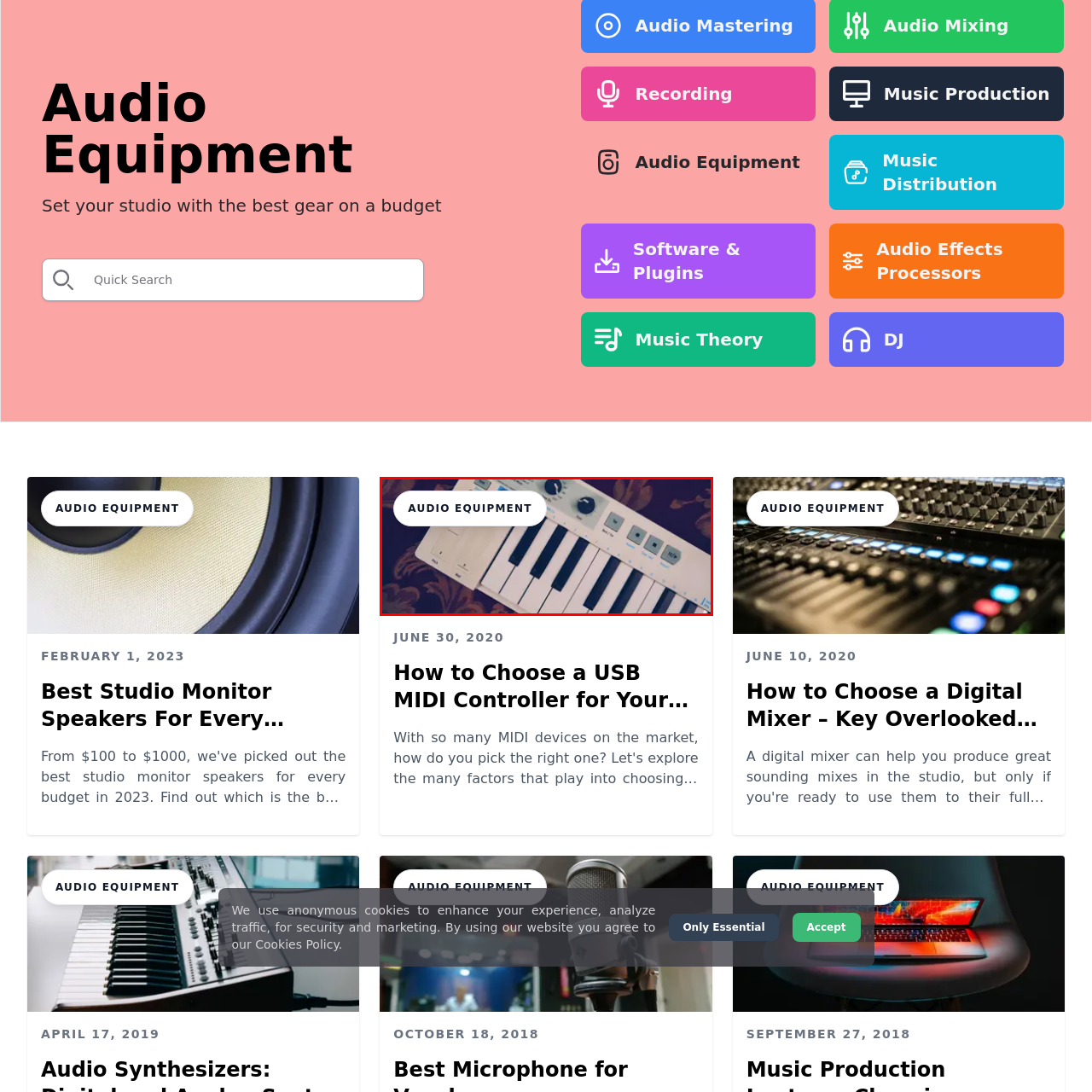Describe in detail the portion of the image that is enclosed within the red boundary.

The image features a close-up of a compact MIDI keyboard, a versatile piece of audio equipment essential for music production. The keyboard has black and white keys prominently displayed, complemented by several control knobs and buttons that enable users to adjust various sound parameters. This setup is ideal for musicians and producers looking to create music digitally. Above the keyboard, there's a label reading "AUDIO EQUIPMENT," indicating the relevance of this tool in the broader context of music technology and studio setups. The background adds a touch of elegance, making it an inviting visual for those interested in enhancing their music production capabilities.